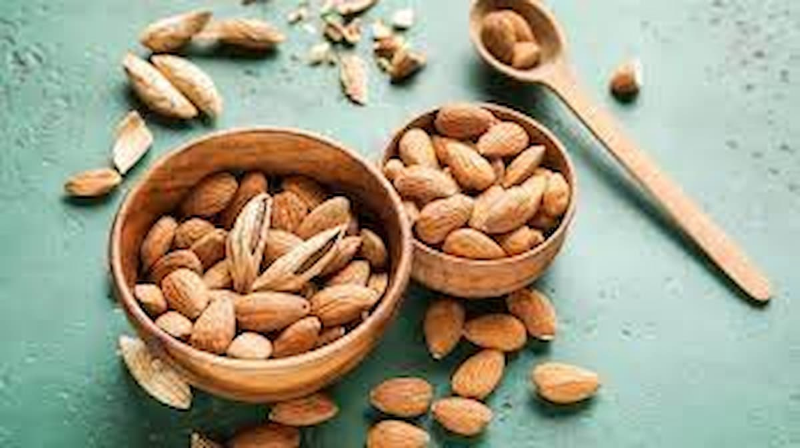Provide a brief response to the question below using one word or phrase:
What is the purpose of the wooden spoon?

To suggest a natural approach